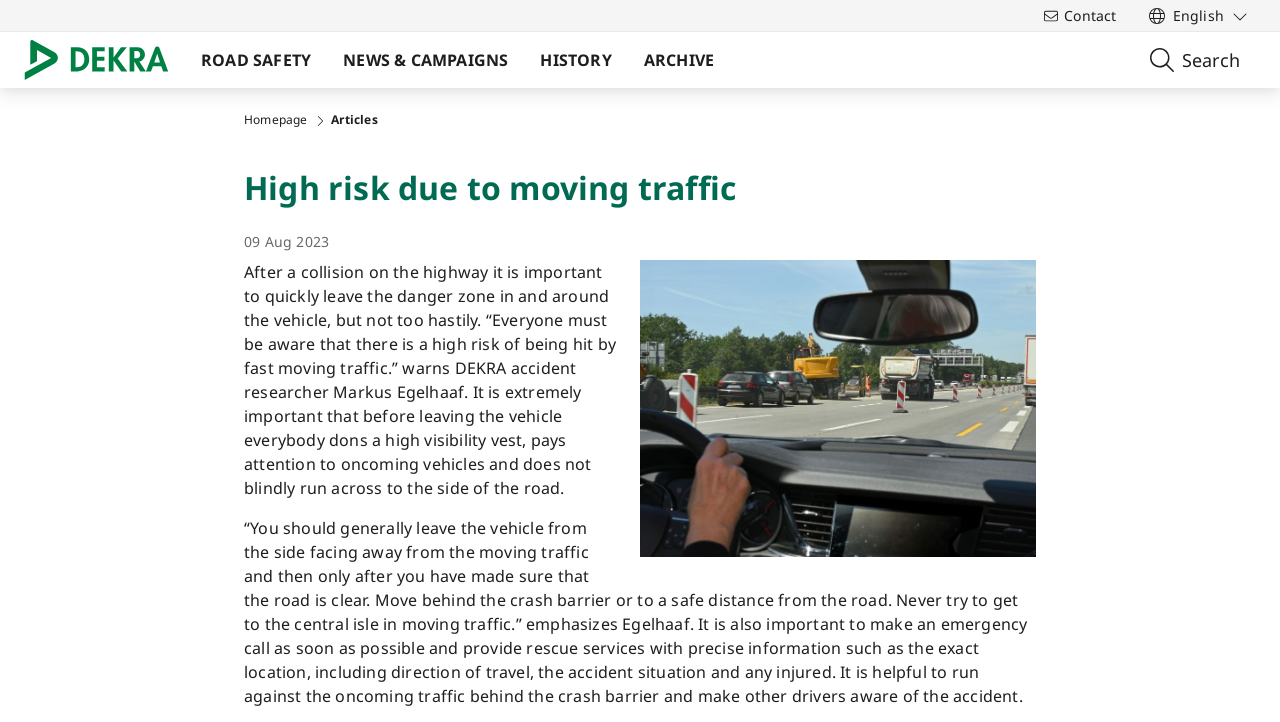Determine the bounding box for the UI element as described: "Português". The coordinates should be represented as four float numbers between 0 and 1, formatted as [left, top, right, bottom].

[0.888, 0.176, 0.984, 0.242]